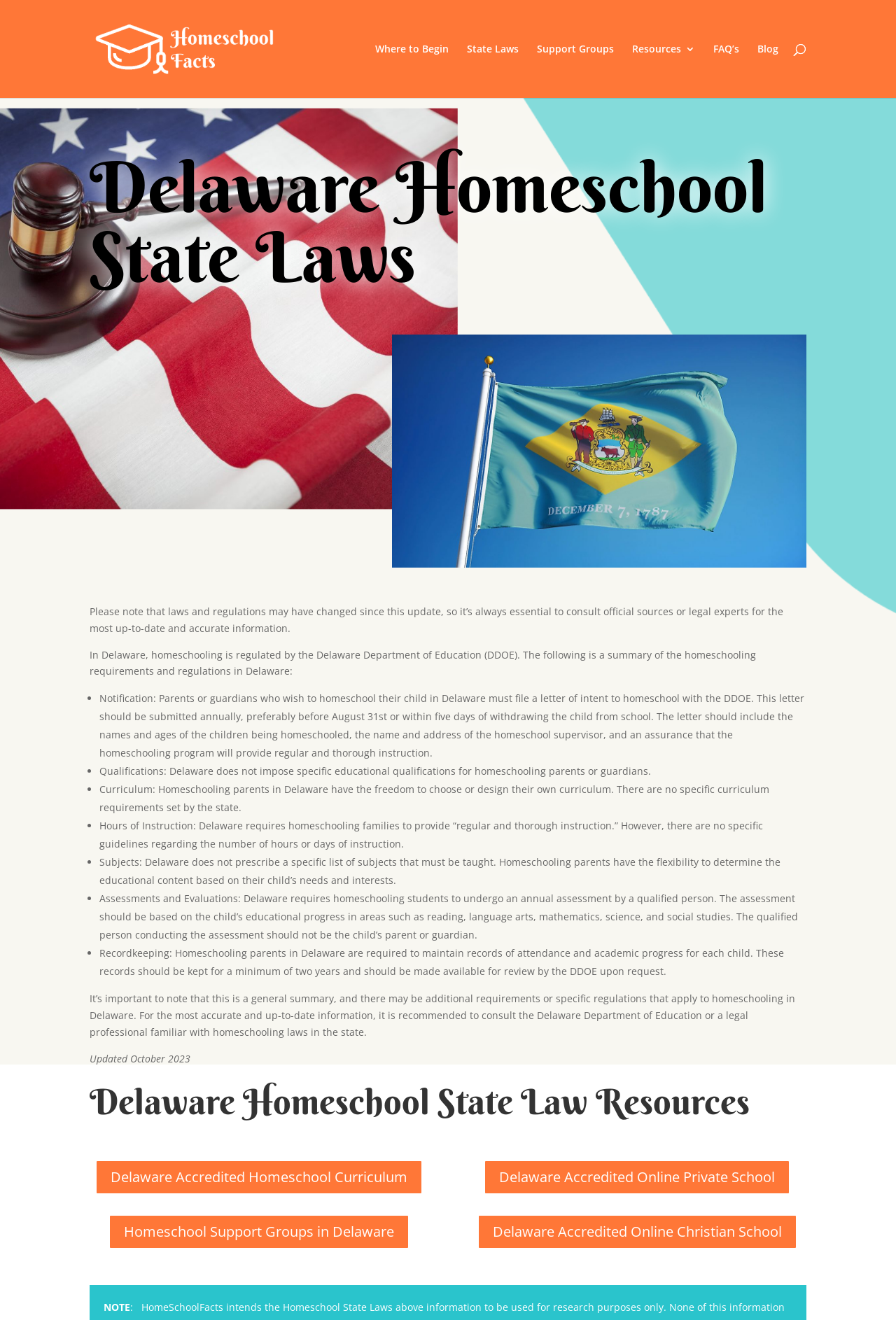Please identify the coordinates of the bounding box that should be clicked to fulfill this instruction: "Click on About Us".

None